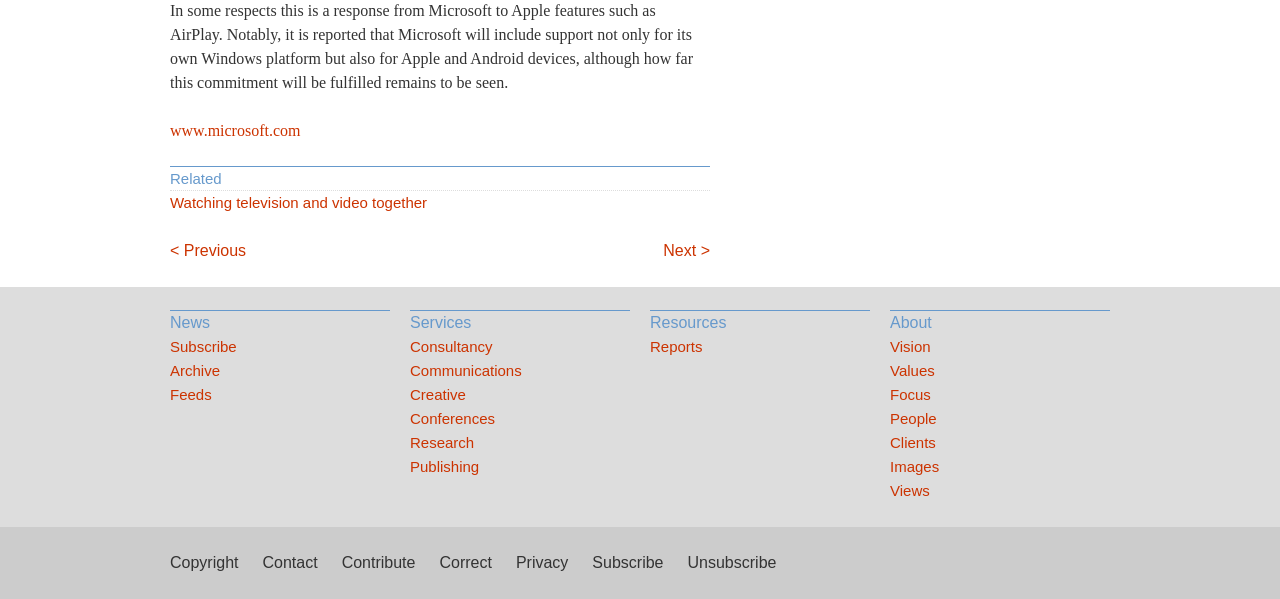Please locate the bounding box coordinates of the element's region that needs to be clicked to follow the instruction: "Go to the next page". The bounding box coordinates should be provided as four float numbers between 0 and 1, i.e., [left, top, right, bottom].

[0.518, 0.4, 0.555, 0.44]